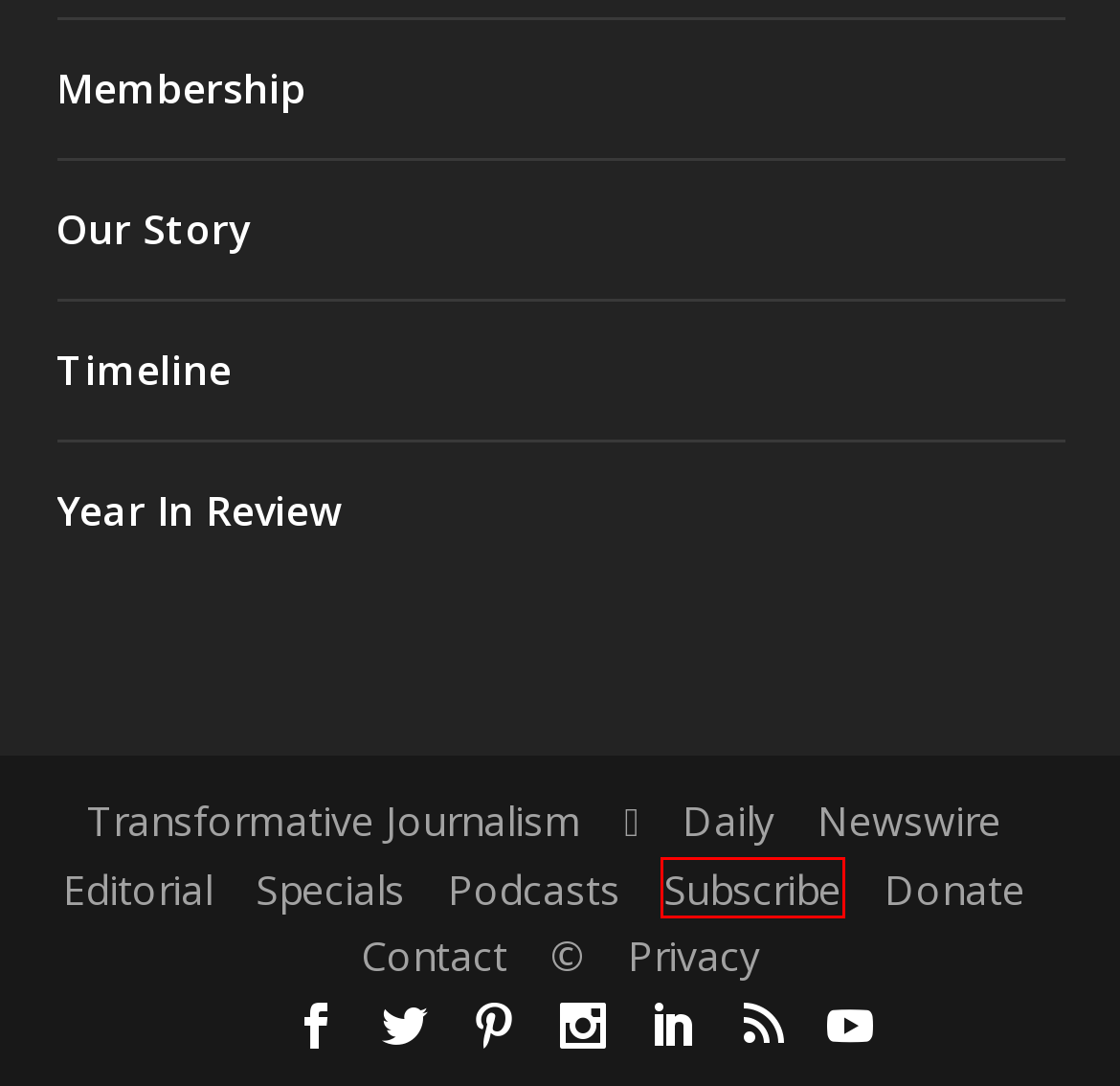You are given a webpage screenshot where a red bounding box highlights an element. Determine the most fitting webpage description for the new page that loads after clicking the element within the red bounding box. Here are the candidates:
A. SPECIAL | Year In Review | Milwaukee Independent
B. About Us | Milwaukee Independent
C. Editorial Archives | Milwaukee Independent
D. News Highlights
E. News | Milwaukee Independent
F. © Photo Copyright | Milwaukee Independent
G. Timeline | Milwaukee Independent
H. Privacy Policy | Milwaukee Independent

D